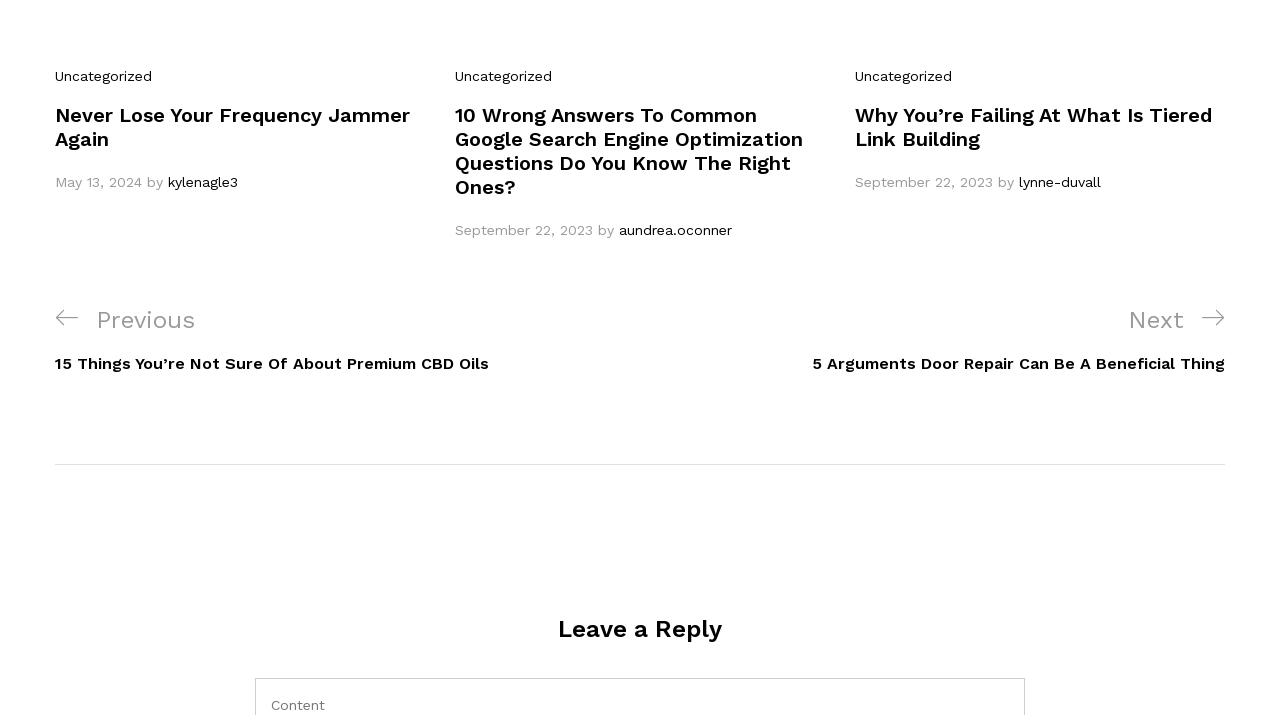Determine the bounding box for the UI element as described: "Uncategorized". The coordinates should be represented as four float numbers between 0 and 1, formatted as [left, top, right, bottom].

[0.043, 0.095, 0.119, 0.118]